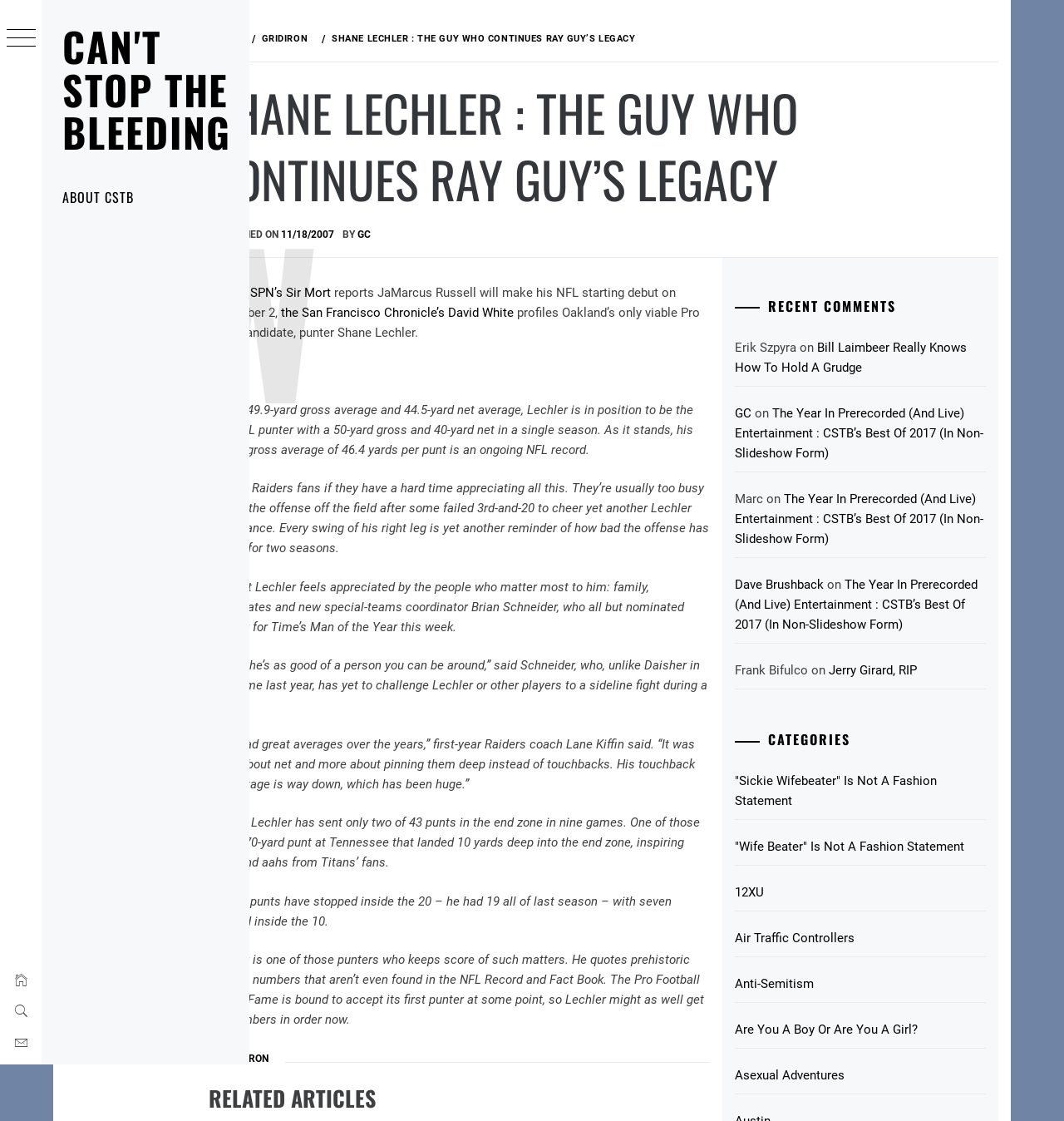Generate a comprehensive description of the webpage content.

This webpage is about Shane Lechler, an NFL punter who continues Ray Guy's legacy. At the top, there is a navigation menu with links to "HOME", "GRIDIRON", and the current page. Below the navigation menu, there is a heading that displays the title of the article, "SHANE LECHLER : THE GUY WHO CONTINUES RAY GUY’S LEGACY". 

To the right of the title, there is a section that displays the publication date, "11/18/2007", and the author, "GC". The main content of the article is divided into several paragraphs, with a few links and an image scattered throughout. The article discusses Shane Lechler's achievements as a punter, including his gross and net averages, and quotes from his coach and special-teams coordinator.

At the bottom of the page, there are three sections: "RECENT COMMENTS", "CATEGORIES", and a footer section. The "RECENT COMMENTS" section displays a list of comments from users, including their names and the titles of the articles they commented on. The "CATEGORIES" section displays a list of links to different categories, such as "Sickie Wifebeater" and "Anti-Semitism". The footer section contains a link to "GRIDIRON" and some other elements.